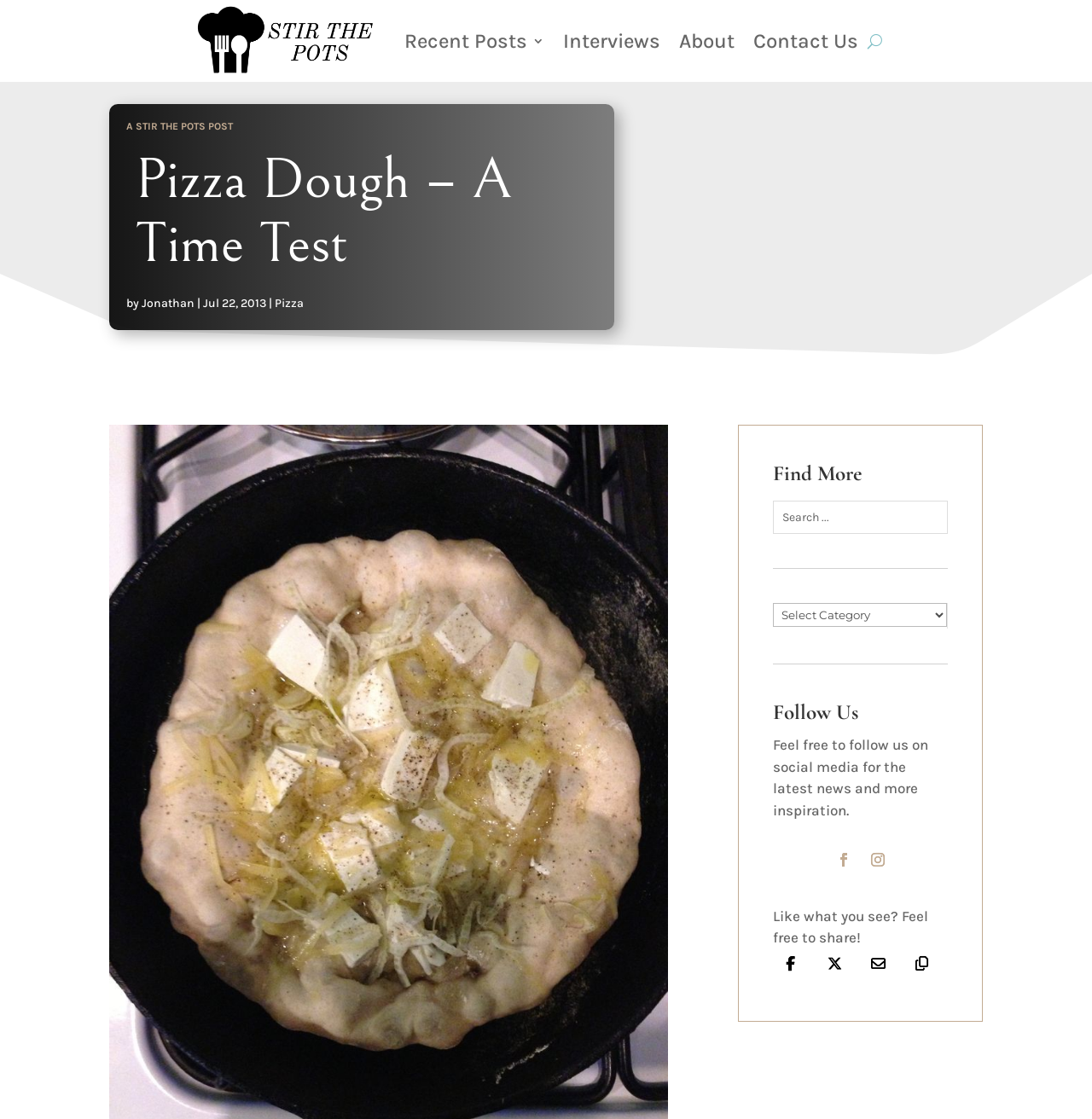What is the author of this post?
Look at the webpage screenshot and answer the question with a detailed explanation.

The author of this post can be found by looking at the text 'by' followed by the author's name, which is 'Jonathan', located below the heading 'Pizza Dough – A Time Test'.